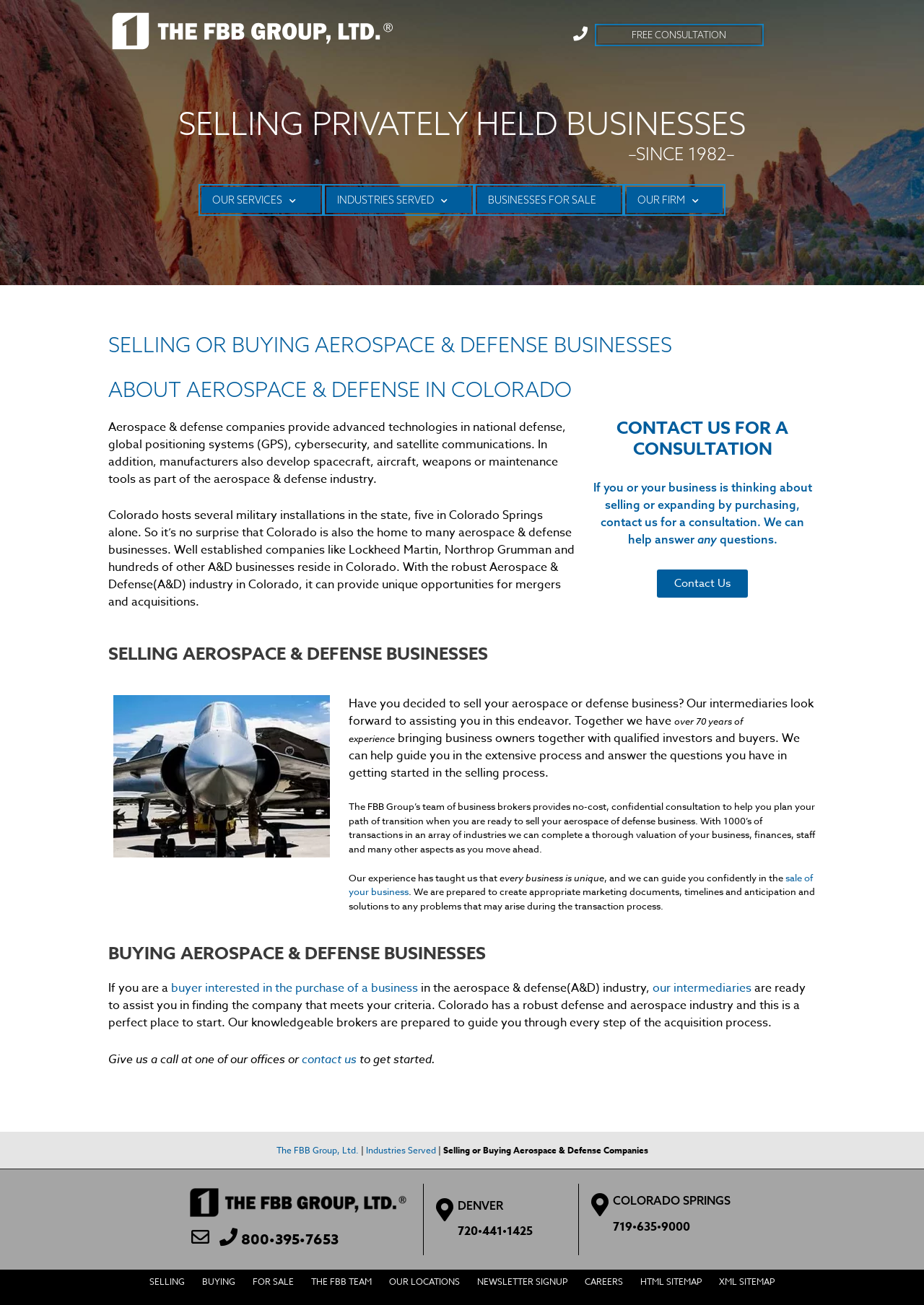Please provide a short answer using a single word or phrase for the question:
What industries are served by The FBB Group?

Aerospace & defense